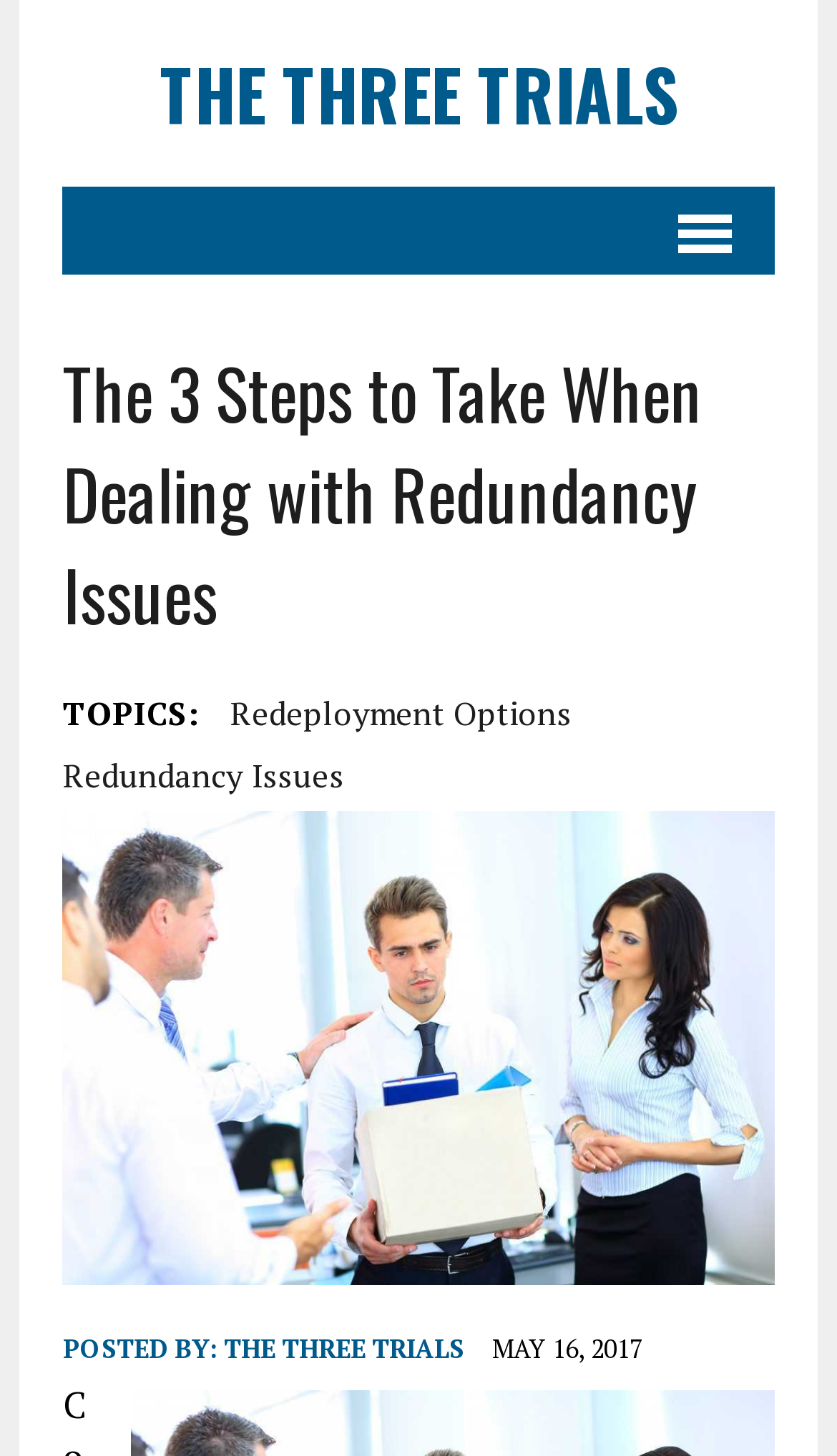Provide a short answer to the following question with just one word or phrase: What is the topic of the article?

Redundancy Issues